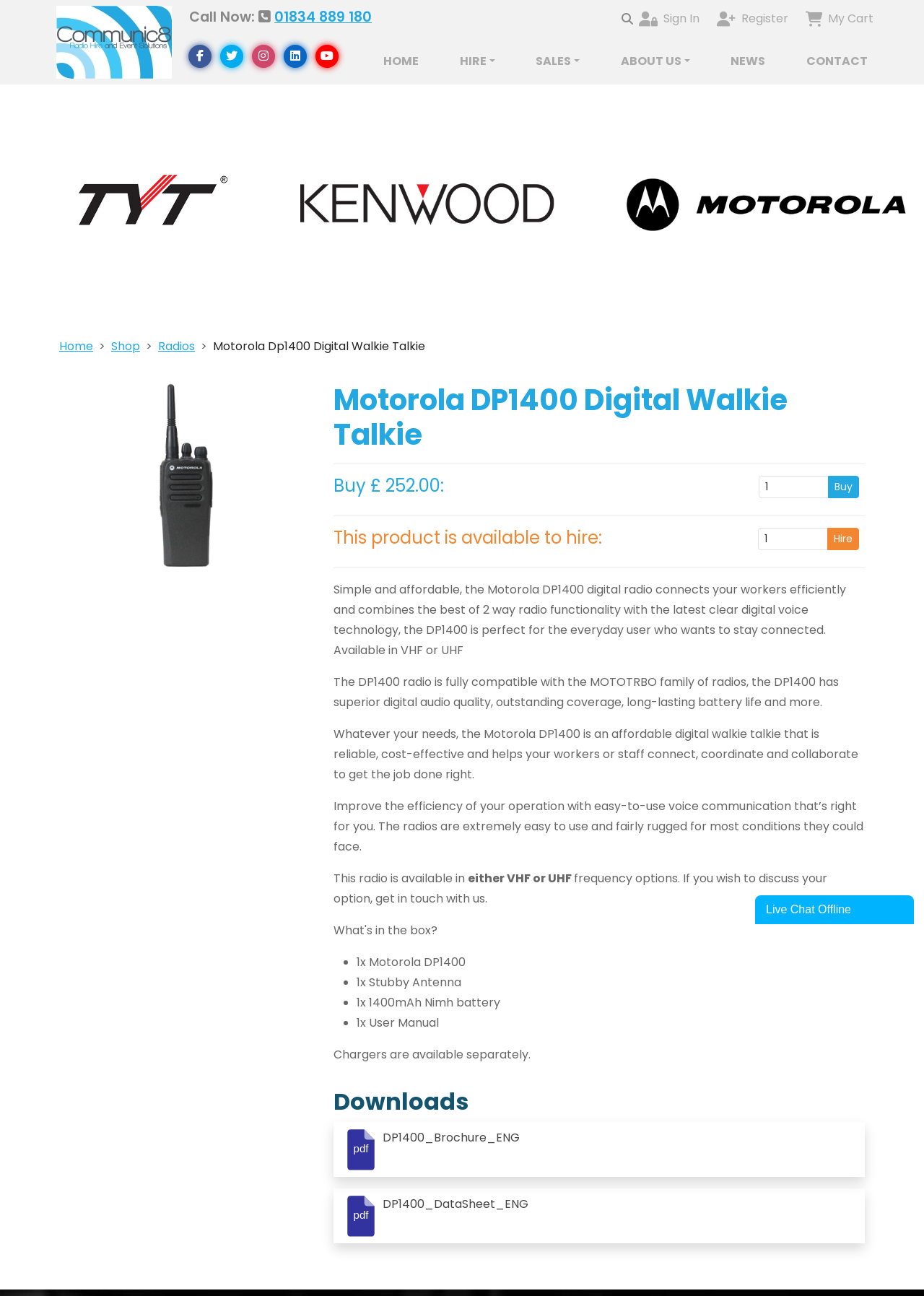Please specify the bounding box coordinates for the clickable region that will help you carry out the instruction: "Read LG’s Galaxy Note competitor news".

None